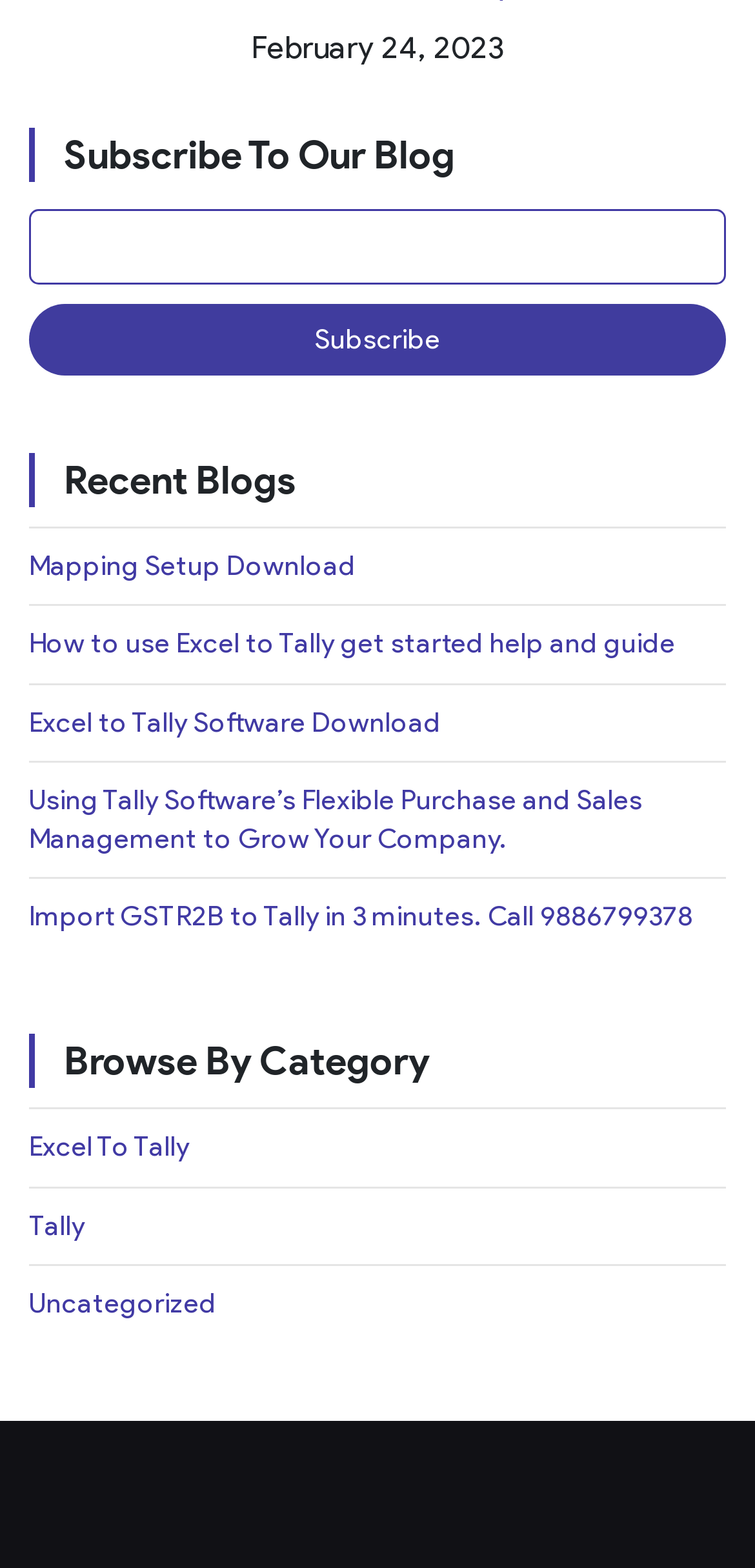Give a short answer to this question using one word or a phrase:
What is the button below the textbox for?

To subscribe